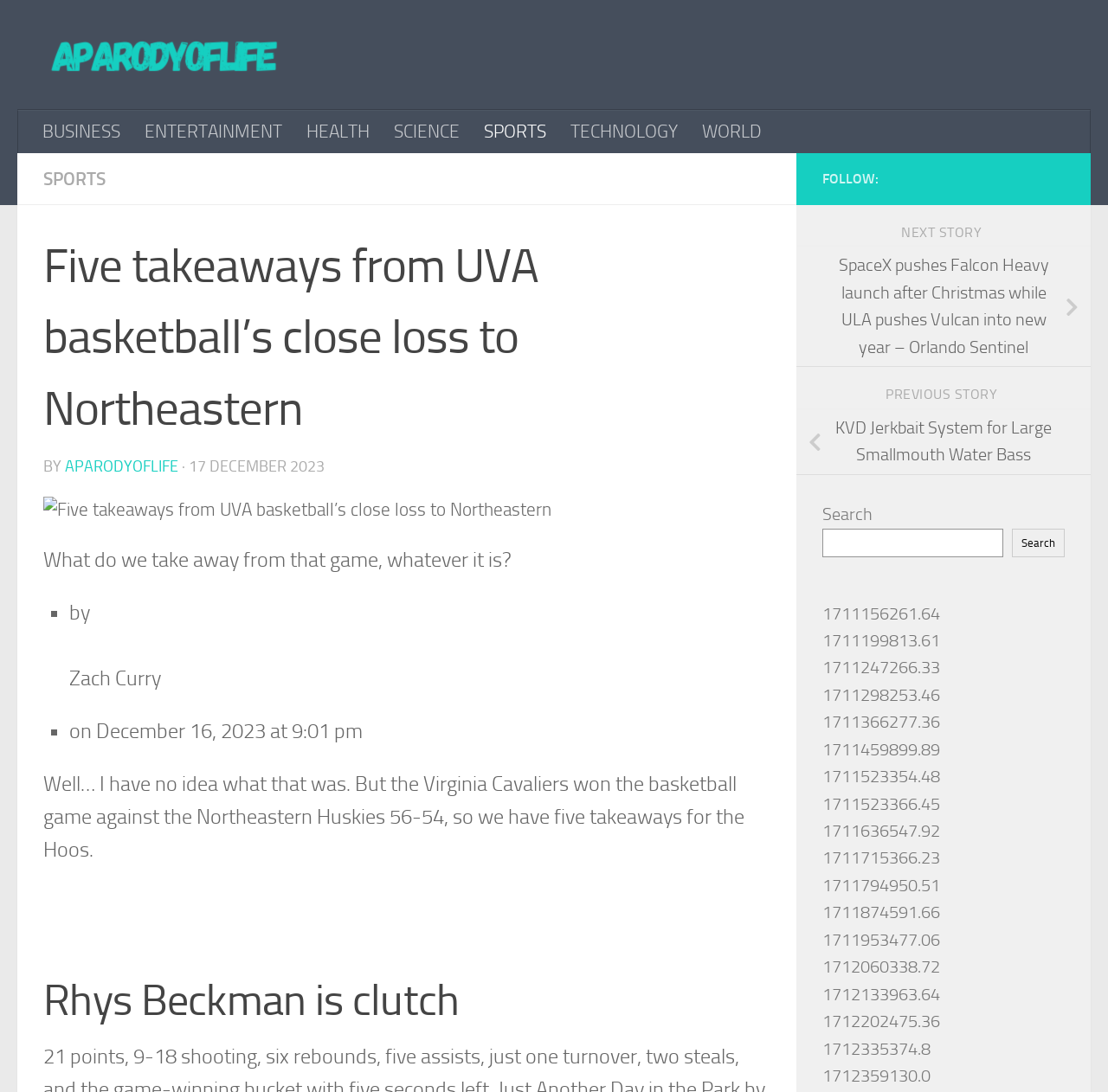Find the bounding box coordinates of the area that needs to be clicked in order to achieve the following instruction: "Read the article by Zach Curry". The coordinates should be specified as four float numbers between 0 and 1, i.e., [left, top, right, bottom].

[0.062, 0.61, 0.145, 0.632]